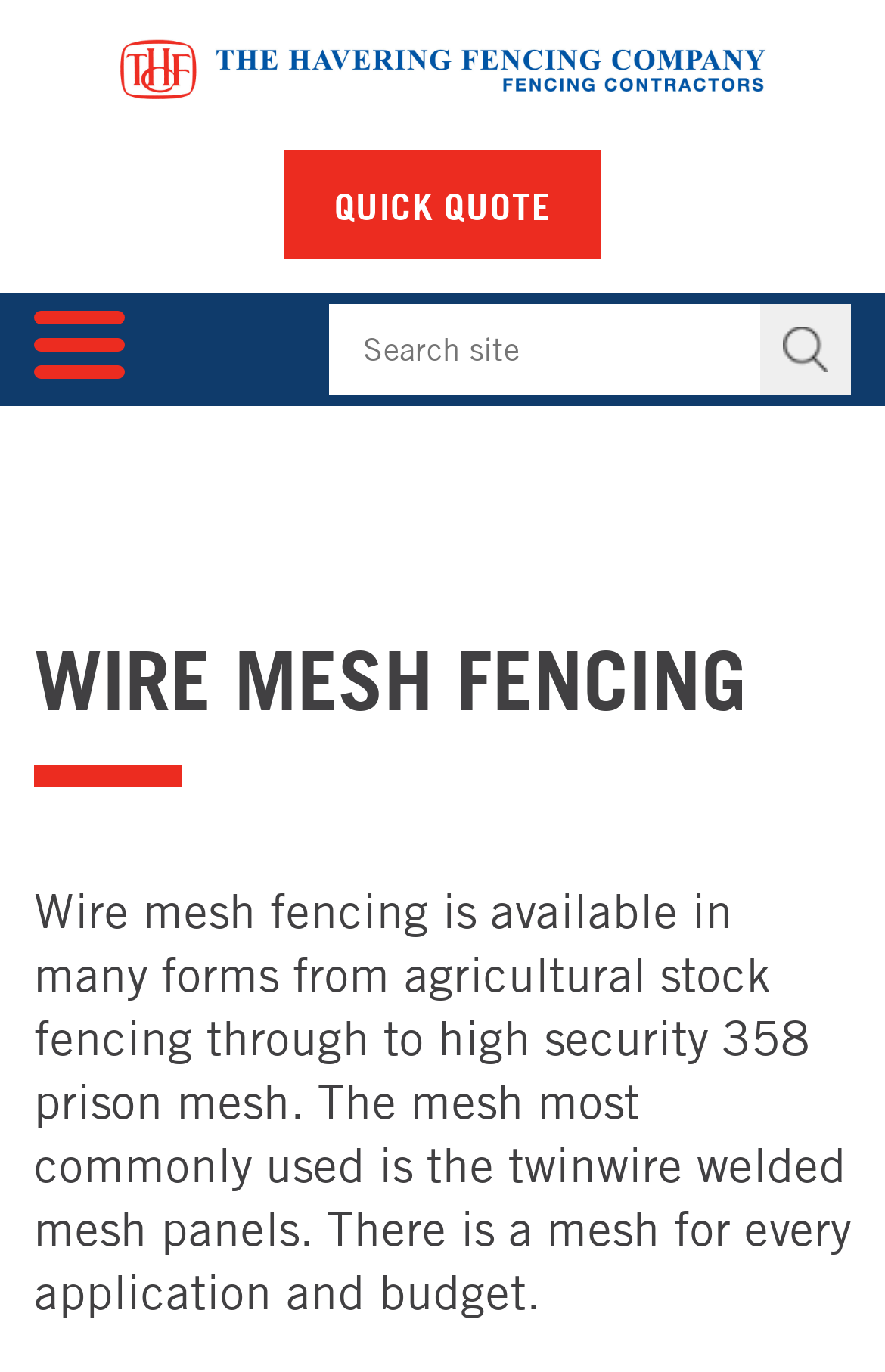Please find the bounding box for the following UI element description. Provide the coordinates in (top-left x, top-left y, bottom-right x, bottom-right y) format, with values between 0 and 1: alt="logo"

[0.131, 0.025, 0.869, 0.076]